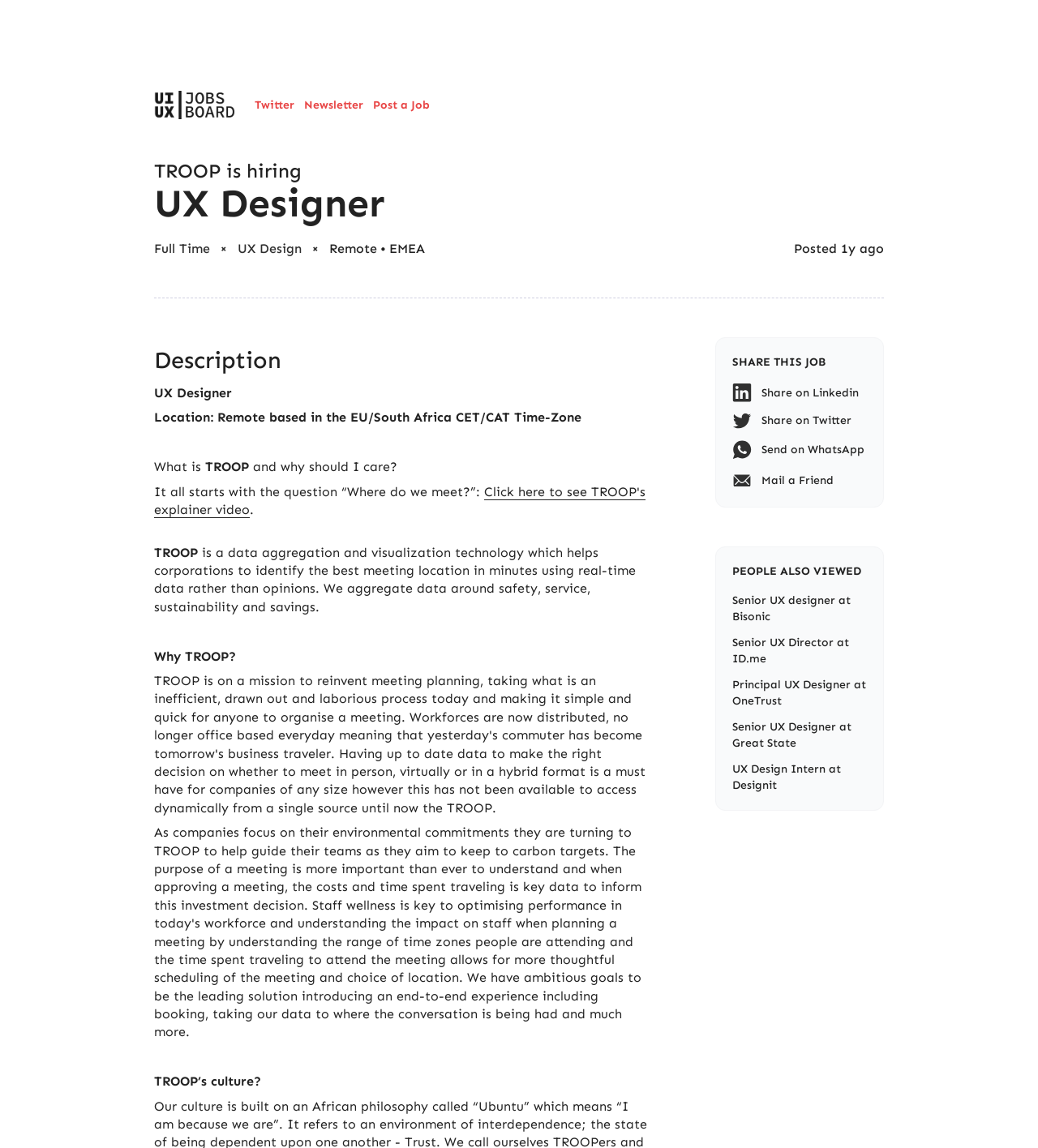Identify the bounding box coordinates for the region of the element that should be clicked to carry out the instruction: "Share this job on Twitter". The bounding box coordinates should be four float numbers between 0 and 1, i.e., [left, top, right, bottom].

[0.705, 0.359, 0.835, 0.374]